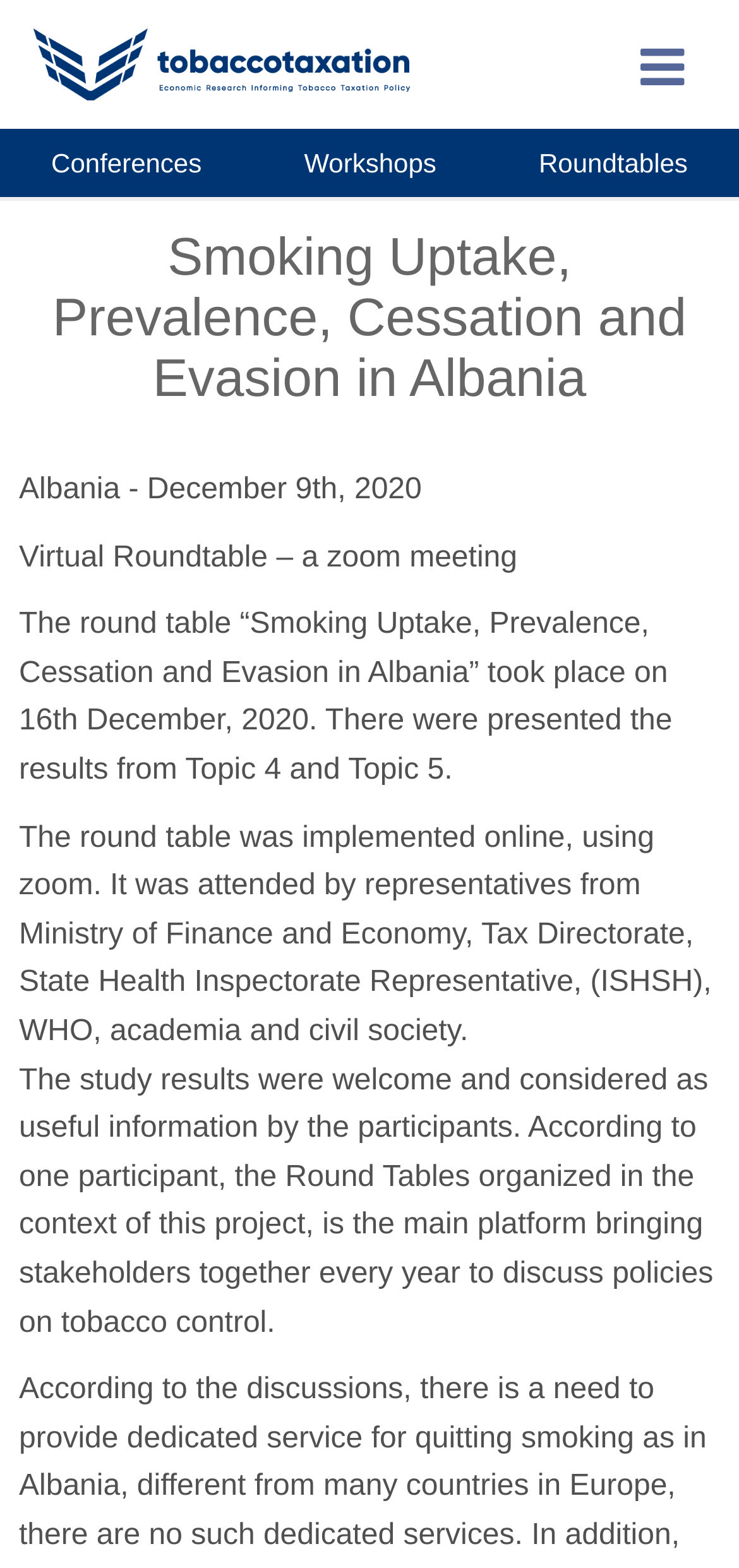Write an exhaustive caption that covers the webpage's main aspects.

The webpage appears to be a summary of a round table event titled "Smoking Uptake, Prevalence, Cessation and Evasion in Albania". At the top left, there is a link and an image, likely a logo or an icon, with a similar size and position. Below them, there are three links, "Conferences", "Workshops", and "Roundtables", arranged horizontally across the page, with "Conferences" on the left and "Roundtables" on the right.

The main content of the page starts with a heading that matches the title of the event. Below the heading, there are four paragraphs of text that provide details about the event. The first paragraph mentions the date and location of the event, which was a virtual roundtable held on December 16th, 2020. The second paragraph describes the event, stating that it presented results from Topic 4 and Topic 5. The third paragraph lists the attendees, including representatives from various organizations and institutions. The fourth paragraph provides feedback from the participants, stating that the study results were well-received and considered useful.

There is a small, seemingly empty space on the top right, indicated by a static text element containing a non-breaking space character.